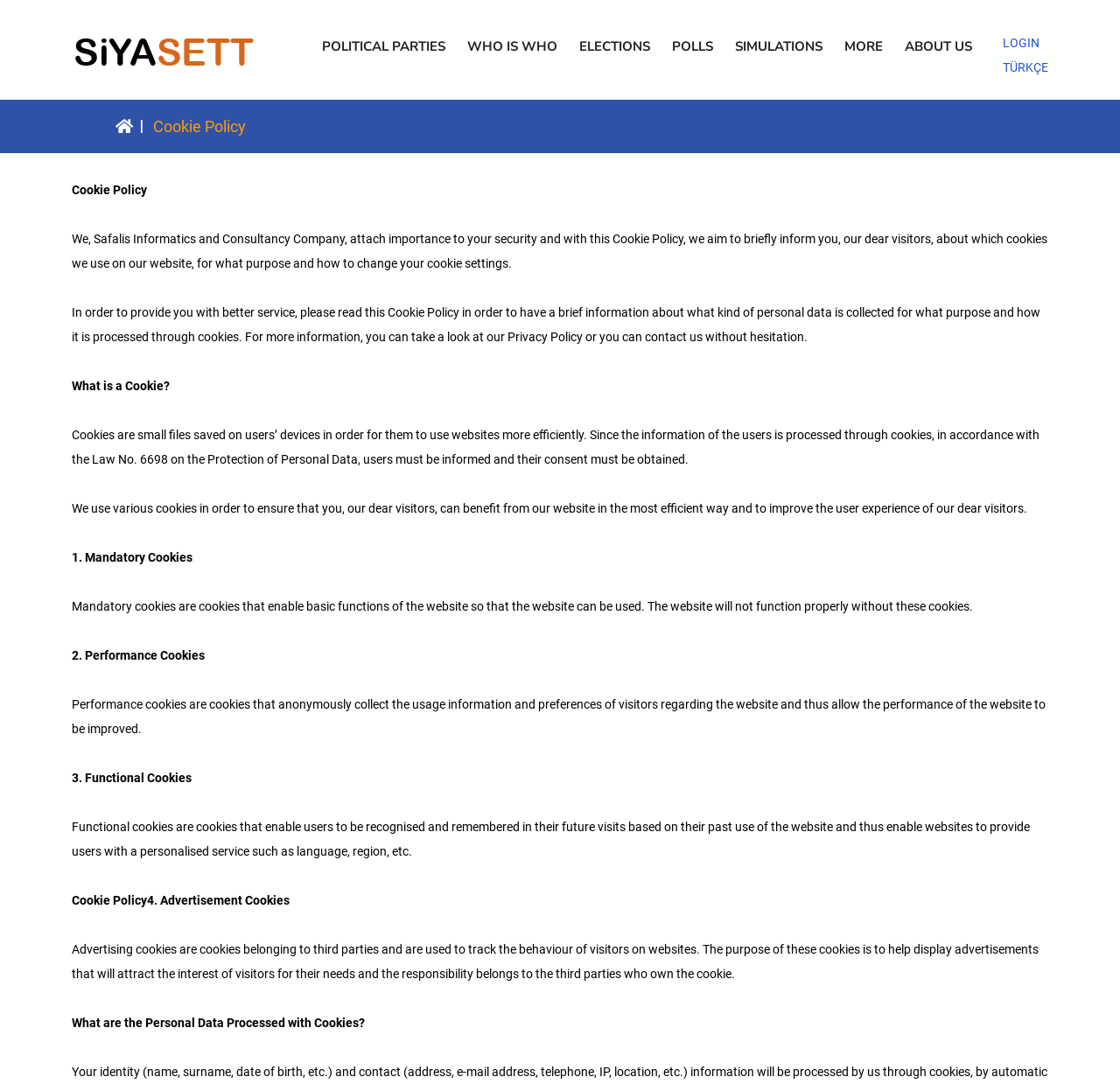How many types of cookies are mentioned on the webpage?
Kindly give a detailed and elaborate answer to the question.

The webpage mentions four types of cookies: mandatory cookies, performance cookies, functional cookies, and advertisement cookies. Each type of cookie has a specific purpose and function.